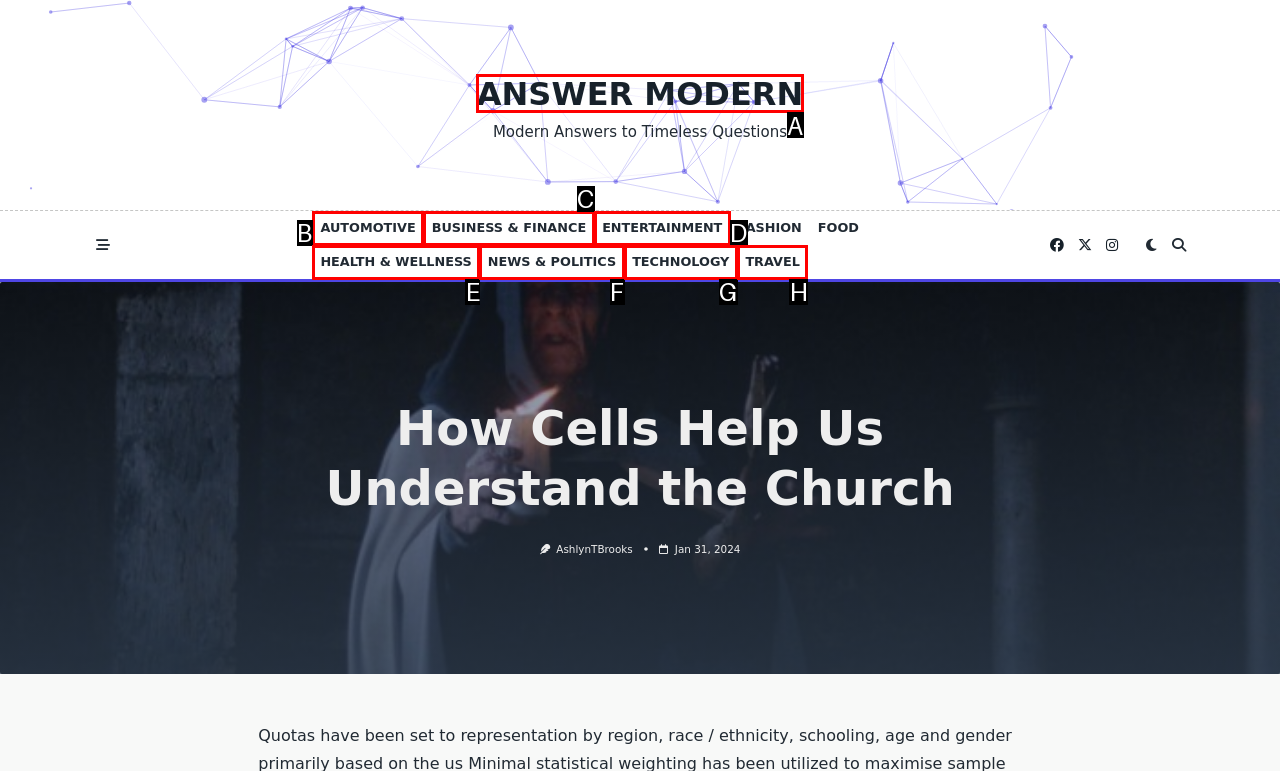From the choices given, find the HTML element that matches this description: Automotive. Answer with the letter of the selected option directly.

B